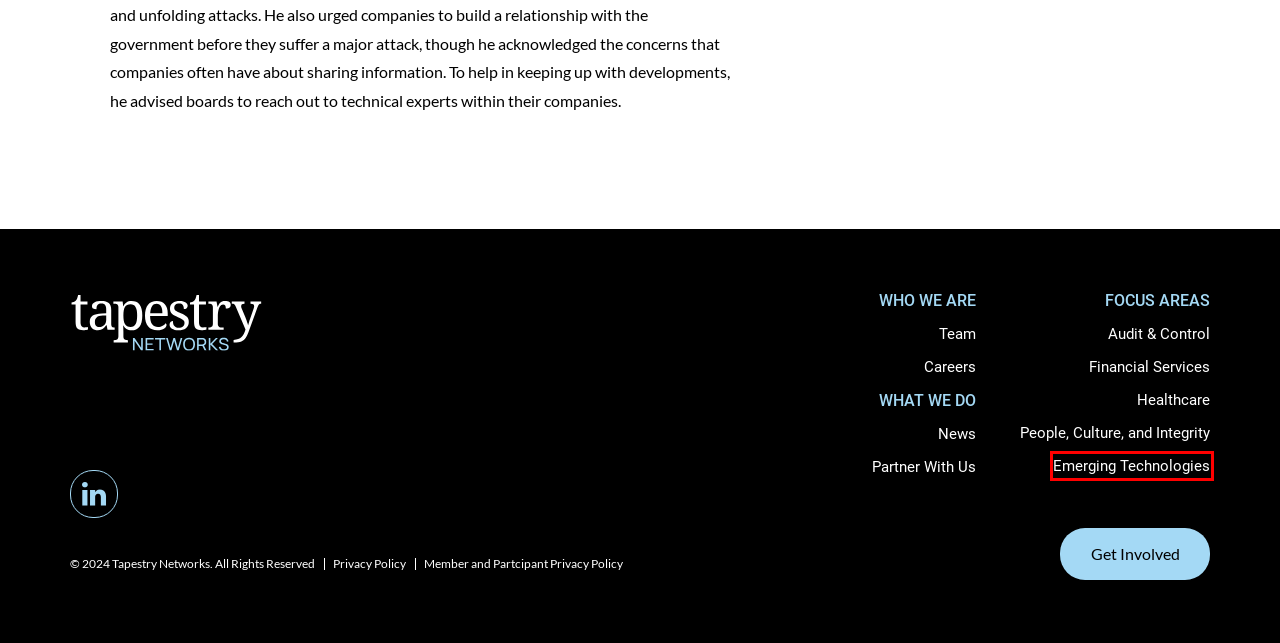Observe the provided screenshot of a webpage that has a red rectangle bounding box. Determine the webpage description that best matches the new webpage after clicking the element inside the red bounding box. Here are the candidates:
A. Healthcare - Tapestry Networks
B. Who We Are - Tapestry Networks
C. Financial Services - Tapestry Networks
D. Privacy Policy - Tapestry Networks
E. Member and Partcipant Privacy Policy - Tapestry Networks
F. Emerging Technologies - Tapestry Networks
G. The Tapestry Team - Tapestry Networks
H. People, Culture, & Integrity - Tapestry Networks

F